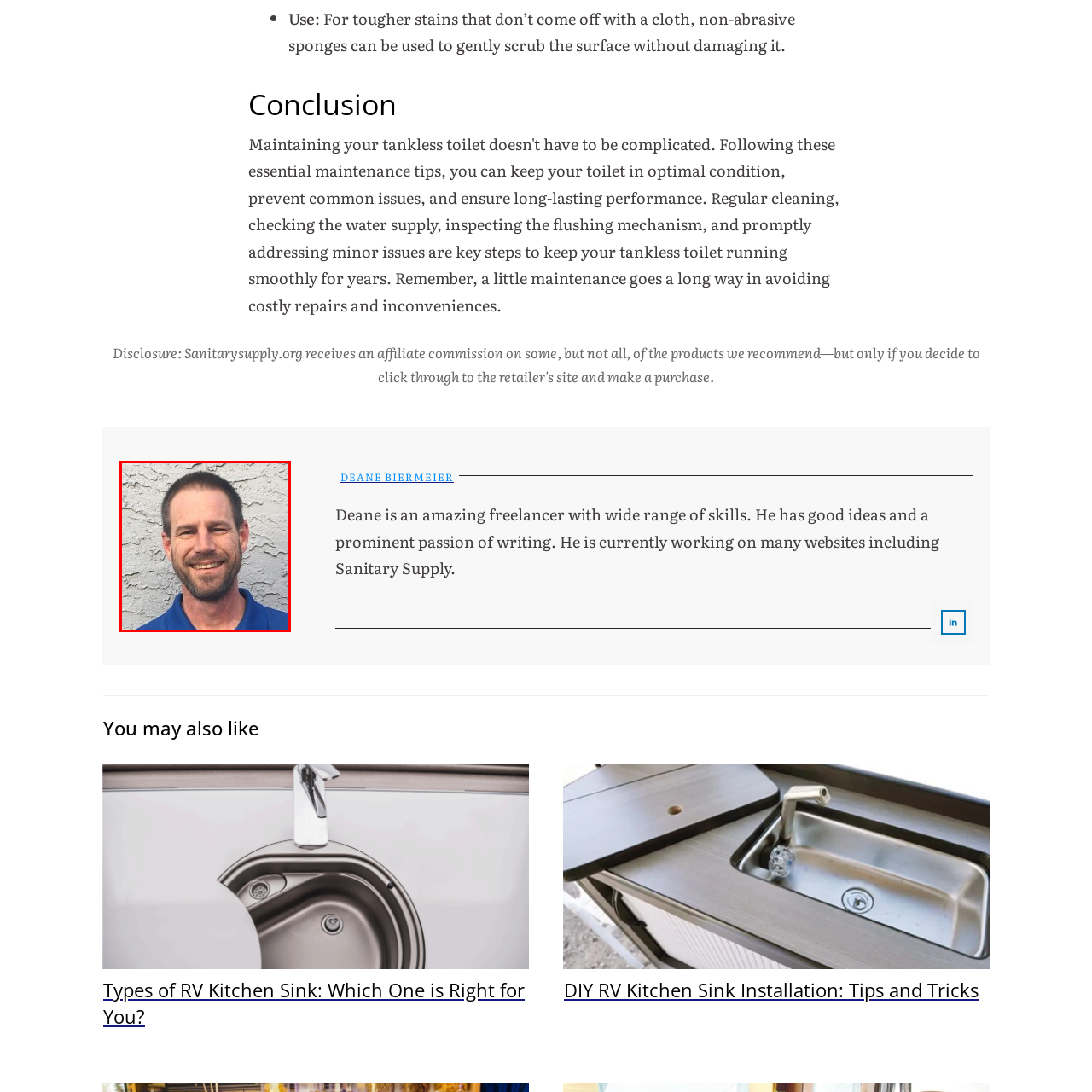Notice the image within the red frame, What is one of the topics he writes about?
 Your response should be a single word or phrase.

sanitary supplies